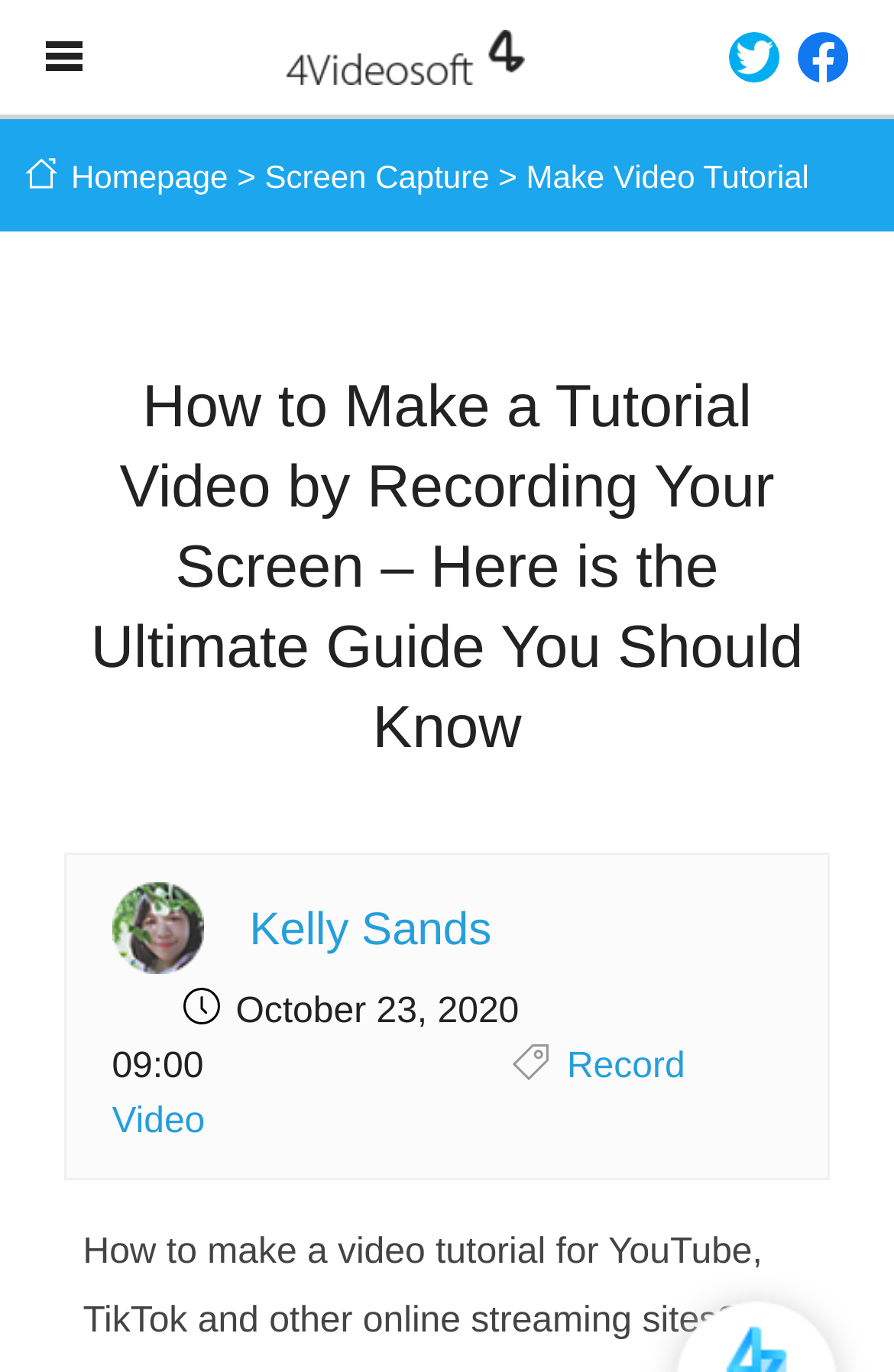What is the company logo displayed on the webpage?
Refer to the image and provide a one-word or short phrase answer.

4Videosoft Logo